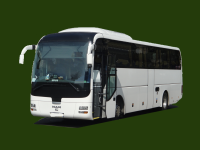What is the typical use of this type of vehicle?
Answer the question with a thorough and detailed explanation.

According to the caption, this type of vehicle is 'typically utilized for group travel', suggesting that it is designed to transport multiple passengers at once.